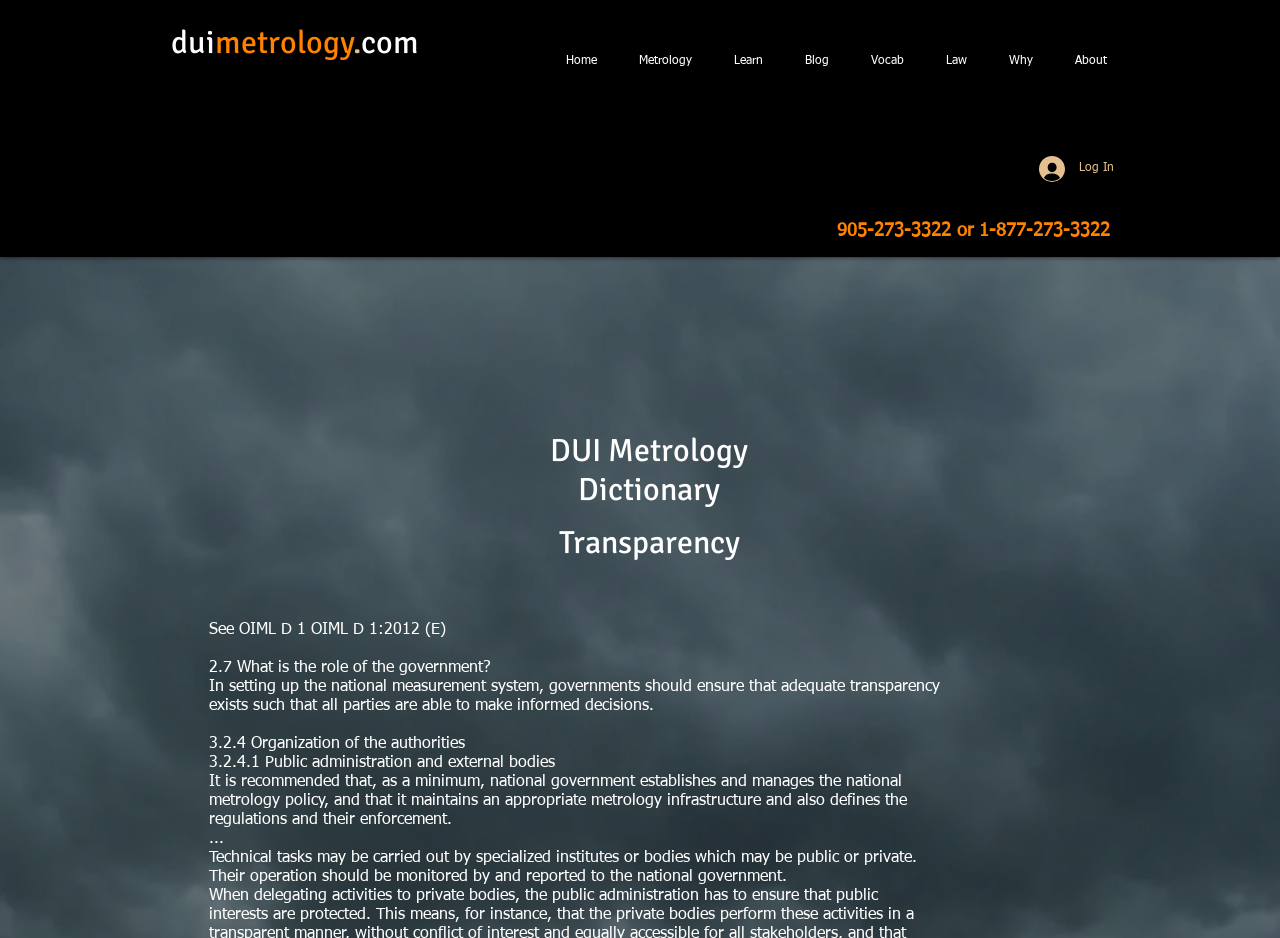Pinpoint the bounding box coordinates for the area that should be clicked to perform the following instruction: "Check recent posts".

None